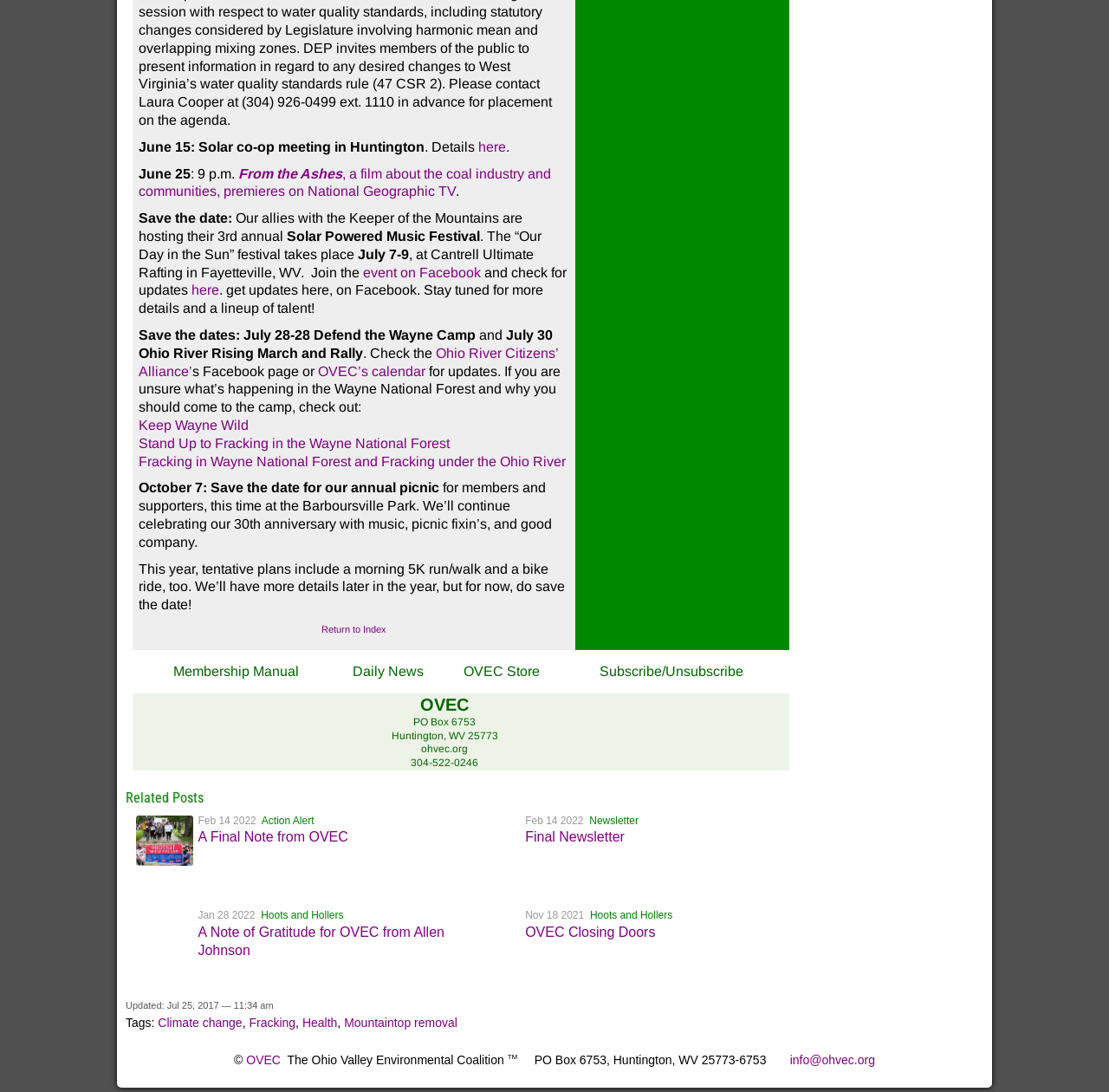What is the date of the Ohio River Rising March and Rally?
Refer to the image and provide a detailed answer to the question.

The answer can be found in the section about the Ohio River Rising March and Rally, where it says 'July 30 Ohio River Rising March and Rally'.